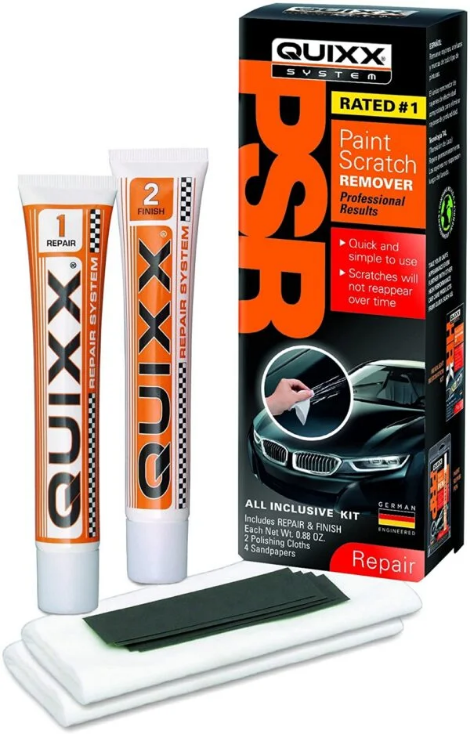Generate an elaborate caption for the given image.

The image features the **QUIXX 00070-US Paint Scratch Remover Kit**, designed for effectively repairing paint scratches on vehicles. The kit includes two tubes labeled "1 REPAIR" and "2 FINISH," each containing 0.88 oz. of product. Accompanying the tubes are a polishing cloth and four sandpapers, all designed to ensure a comprehensive repair solution.

The packaging prominently displays the brand name, QUIXX, alongside a bold "RATED #1" label, indicating its status as a leading choice among users. It features a striking color scheme with red and orange accents, and the box provides clear instructions, emphasizing its ease of use: "Quick and simple to use. Scratches will not reappear over time." 

A circular image on the box illustrates the application process, showing a hand holding a tool against a vehicle's surface, showcasing the product in action. This all-inclusive kit aims to restore the pristine appearance of your car with professional results, making it a valuable addition to any automotive maintenance toolkit.